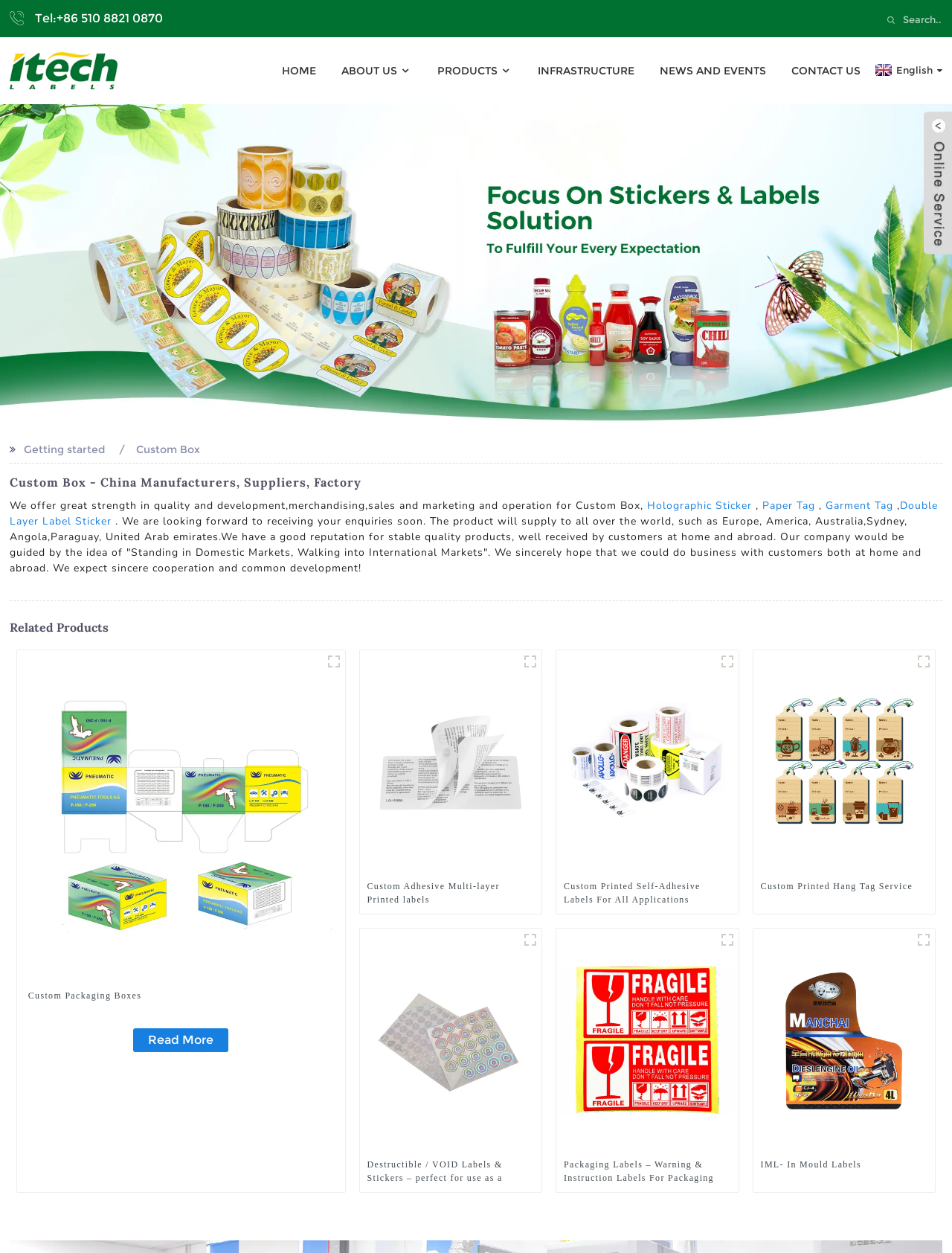What is the contact phone number?
Refer to the image and provide a one-word or short phrase answer.

+86 510 8821 0870